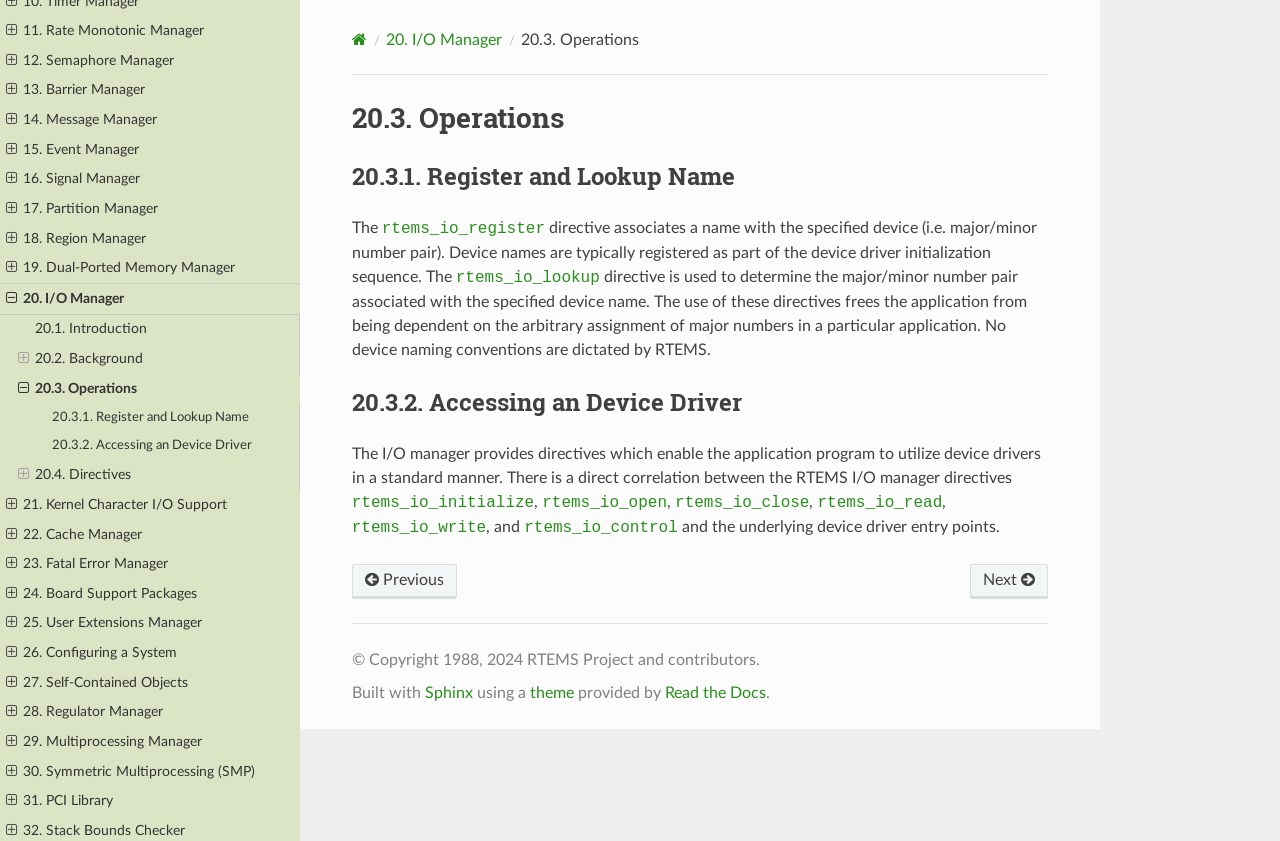What is the purpose of the rtems_io_register directive?
Based on the image, answer the question with as much detail as possible.

According to the webpage content, the rtems_io_register directive is used to associate a name with the specified device (i.e. major/minor number pair), which is typically registered as part of the device driver initialization sequence.